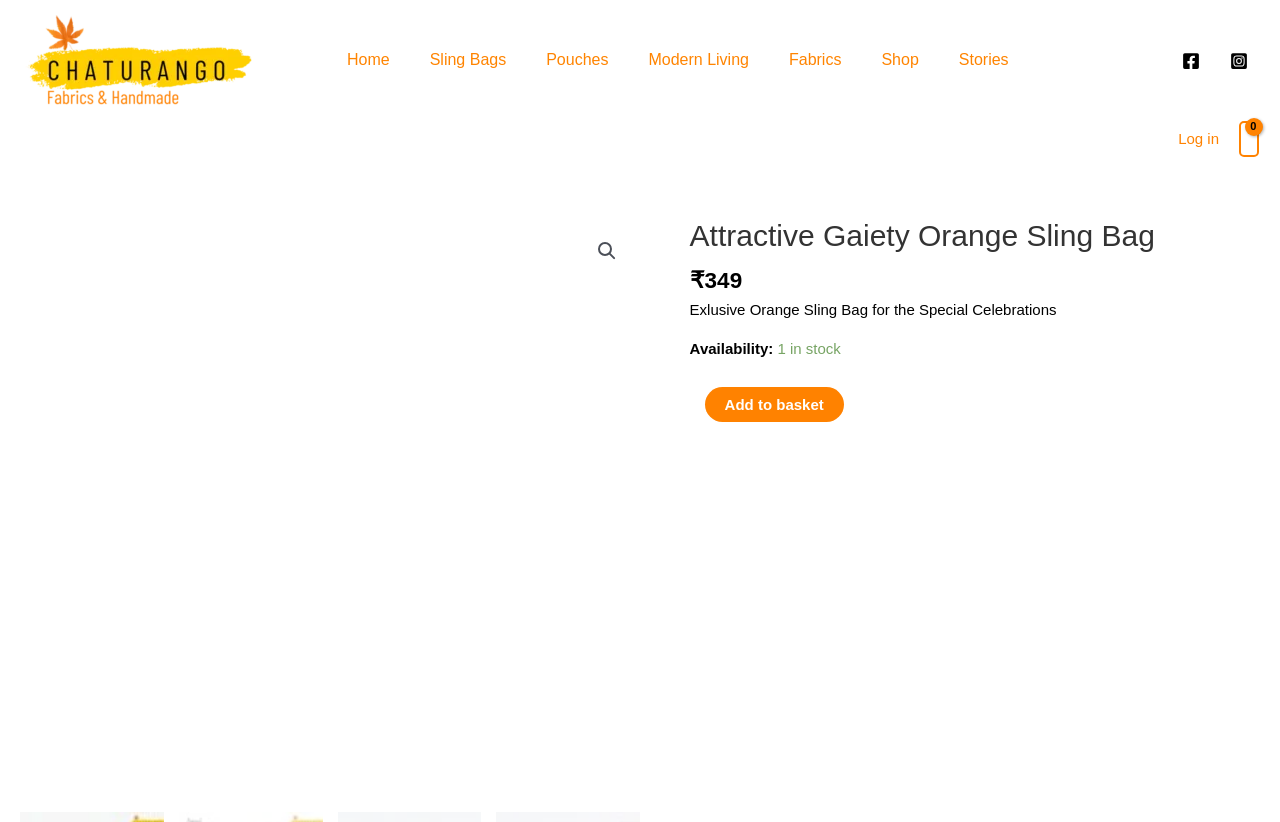Locate the bounding box coordinates of the region to be clicked to comply with the following instruction: "Buy fabrics online". The coordinates must be four float numbers between 0 and 1, in the form [left, top, right, bottom].

[0.016, 0.061, 0.228, 0.081]